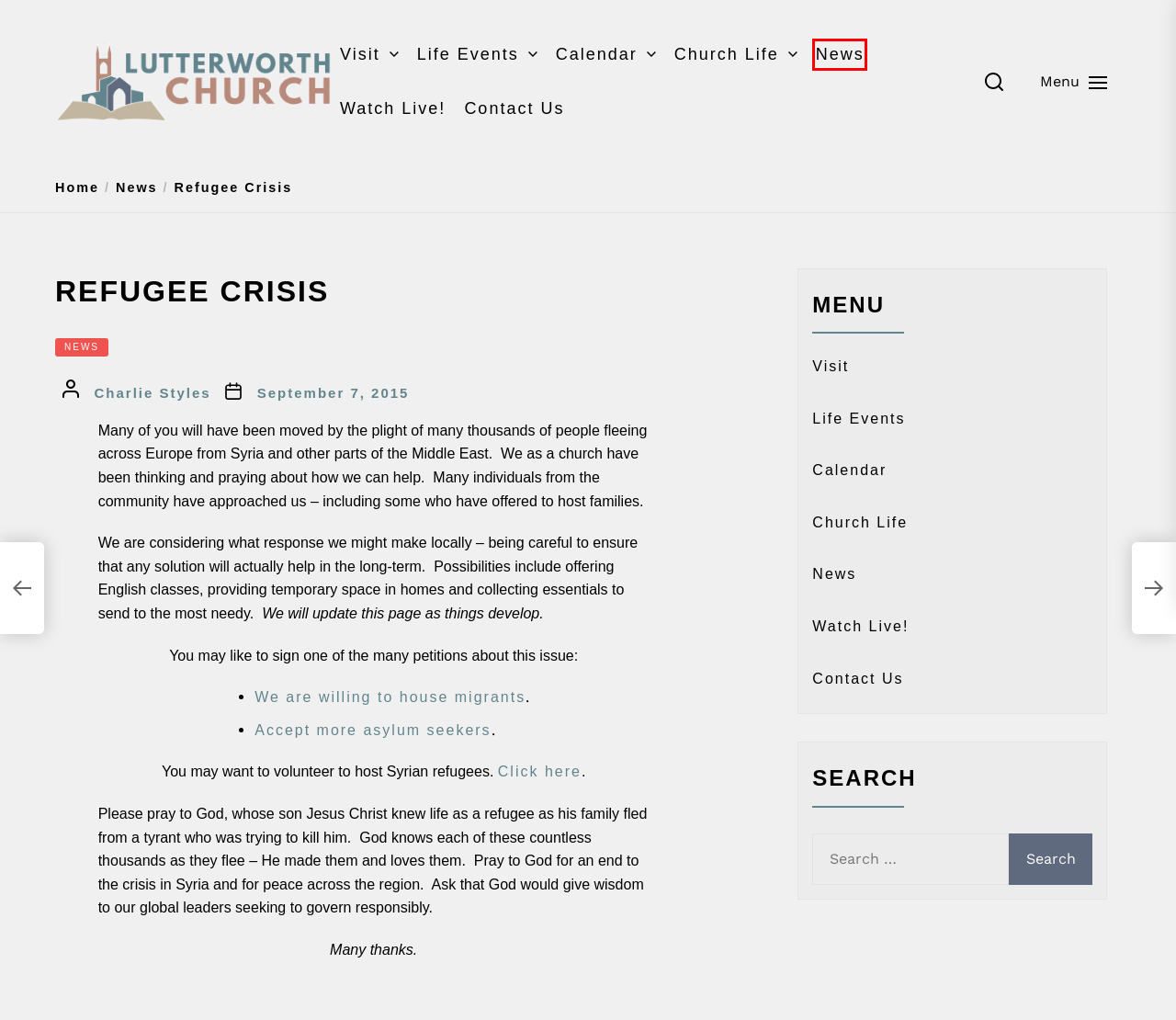Given a screenshot of a webpage with a red bounding box around a UI element, please identify the most appropriate webpage description that matches the new webpage after you click on the element. Here are the candidates:
A. News – Lutterworth Church
B. Contact Us – Lutterworth Church
C. Live! – Lutterworth Church
D. Lutterworth Church – serving Jesus in Lutterworth and beyond
E. Life Events – Lutterworth Church
F. Visit Us – Lutterworth Church
G. Calendar – Lutterworth Church
H. Charlie Styles – Lutterworth Church

A